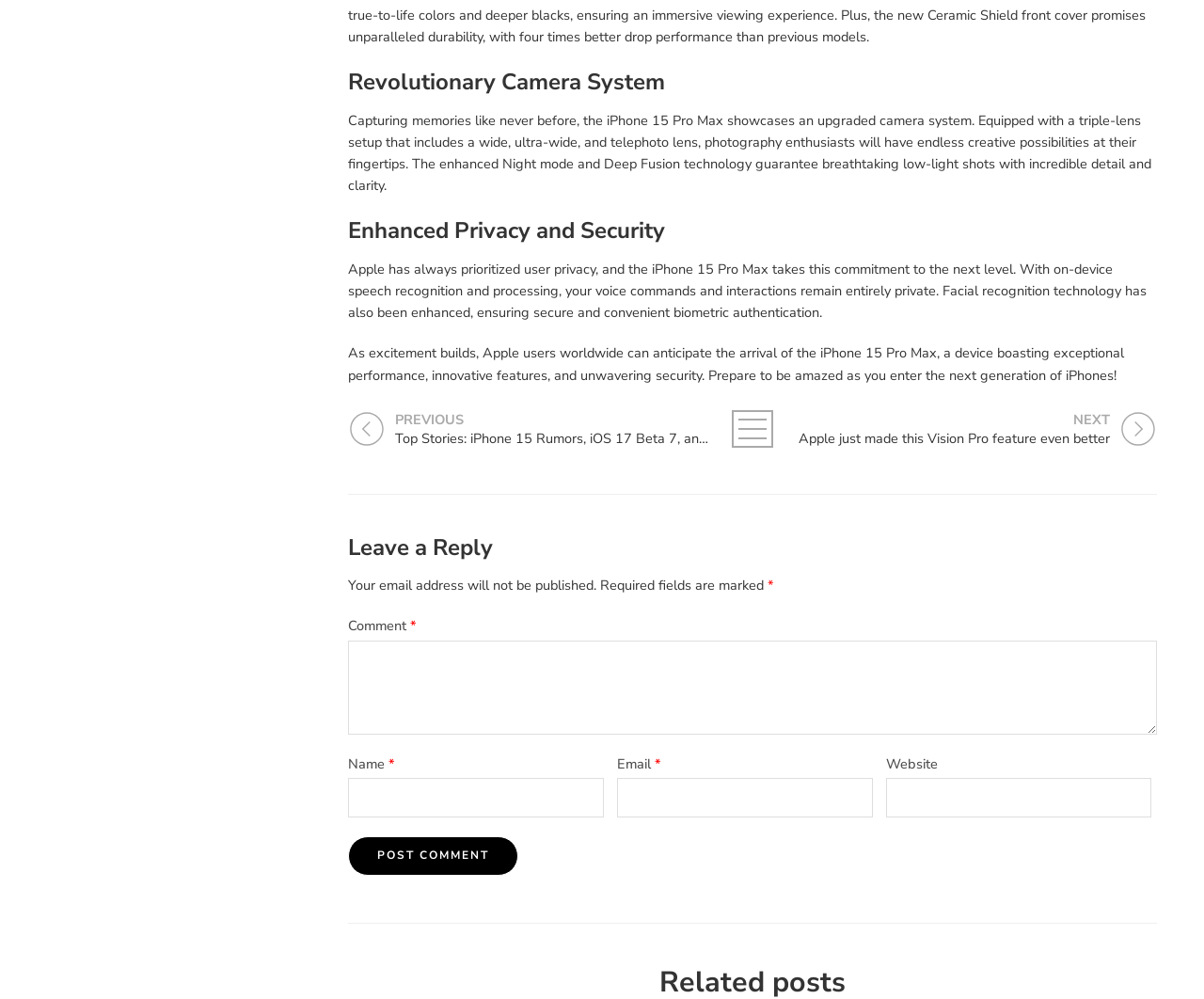Provide a brief response to the question using a single word or phrase: 
What is the main feature of the iPhone 15 Pro Max camera system?

Triple-lens setup